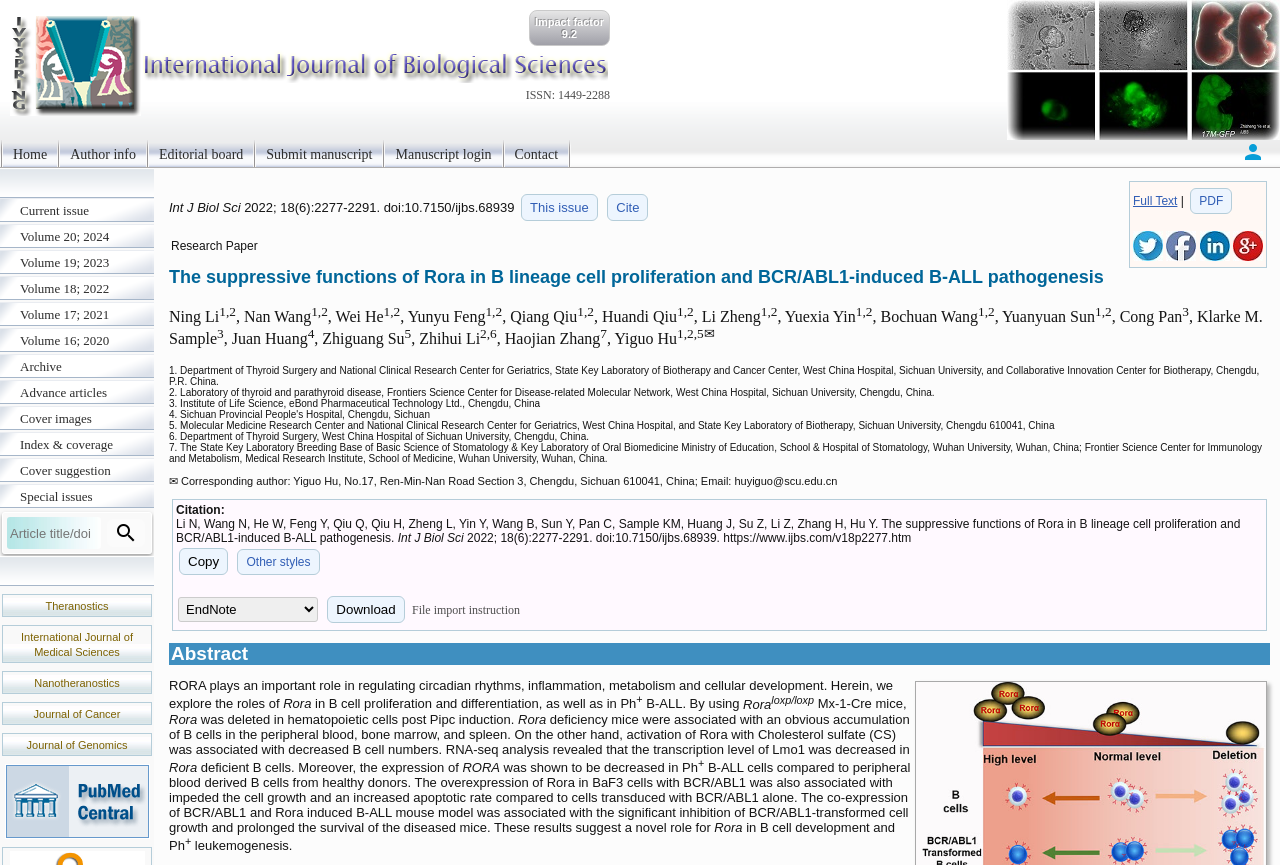Please give a succinct answer to the question in one word or phrase:
What is the title of the research paper?

The suppressive functions of Rora in B lineage cell proliferation and BCR/ABL1-induced B-ALL pathogenesis